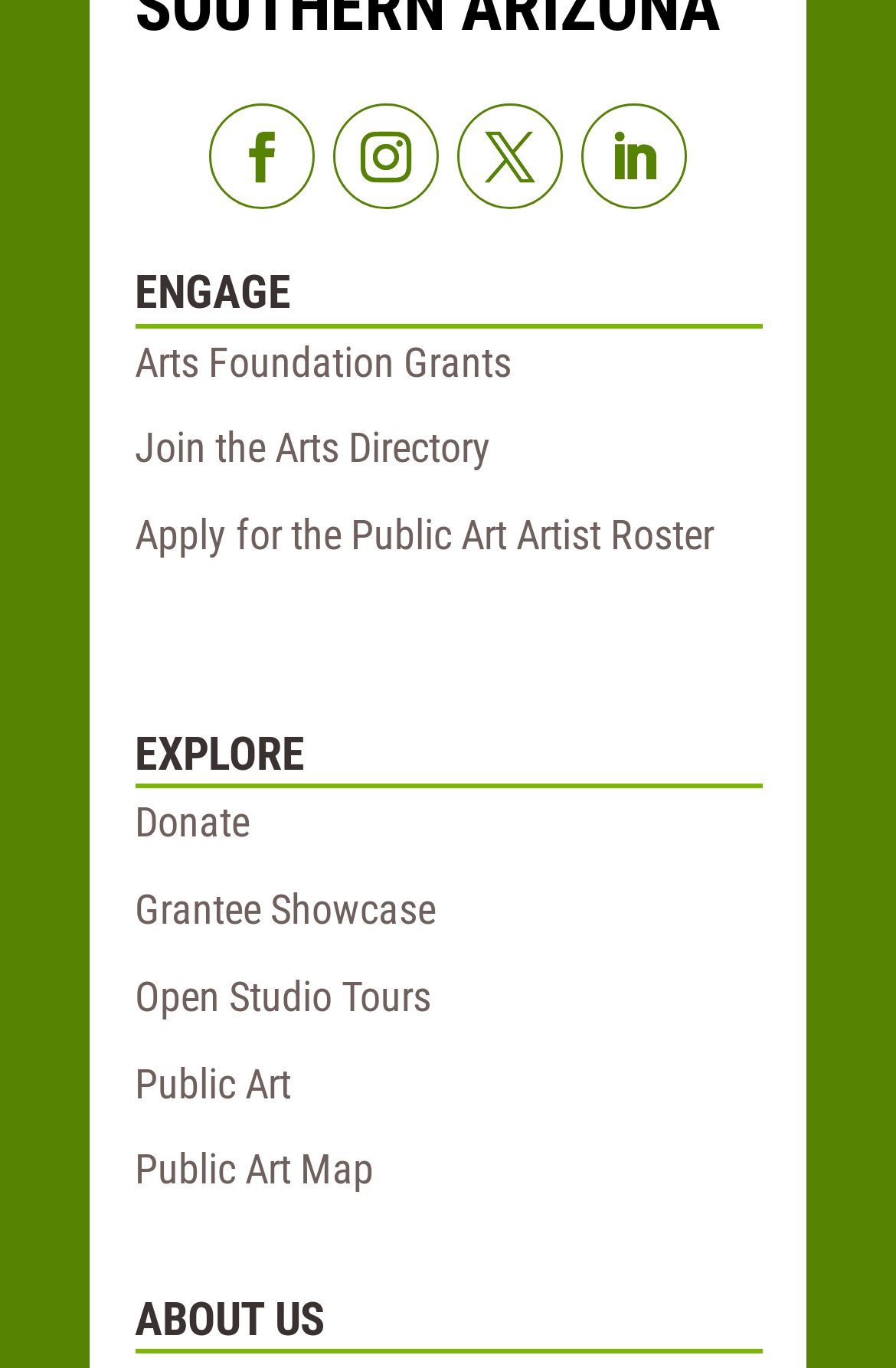Provide the bounding box coordinates for the UI element that is described by this text: "Arts Foundation Grants". The coordinates should be in the form of four float numbers between 0 and 1: [left, top, right, bottom].

[0.15, 0.248, 0.571, 0.295]